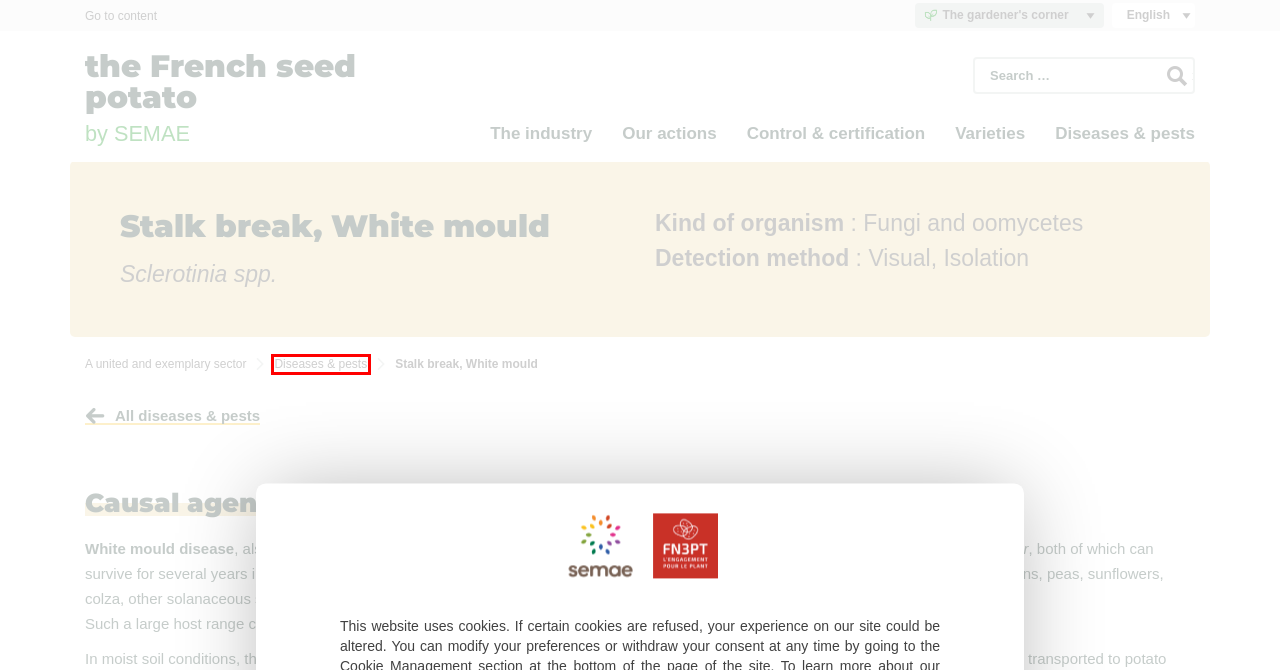Analyze the given webpage screenshot and identify the UI element within the red bounding box. Select the webpage description that best matches what you expect the new webpage to look like after clicking the element. Here are the candidates:
A. Ressources documentaires - Le plant de pomme de terre français
B. A united and exemplary sector - the French seed potato
C. Personal data - the French seed potato
D. Research & Development - the French seed potato
E. Contact-us - the French seed potato
F. Terms & Conditions - the French seed potato
G. Queen of kitchens and vegetable gardens: the potato - the French seed potato
H. Diseases & pests - the French seed potato

H